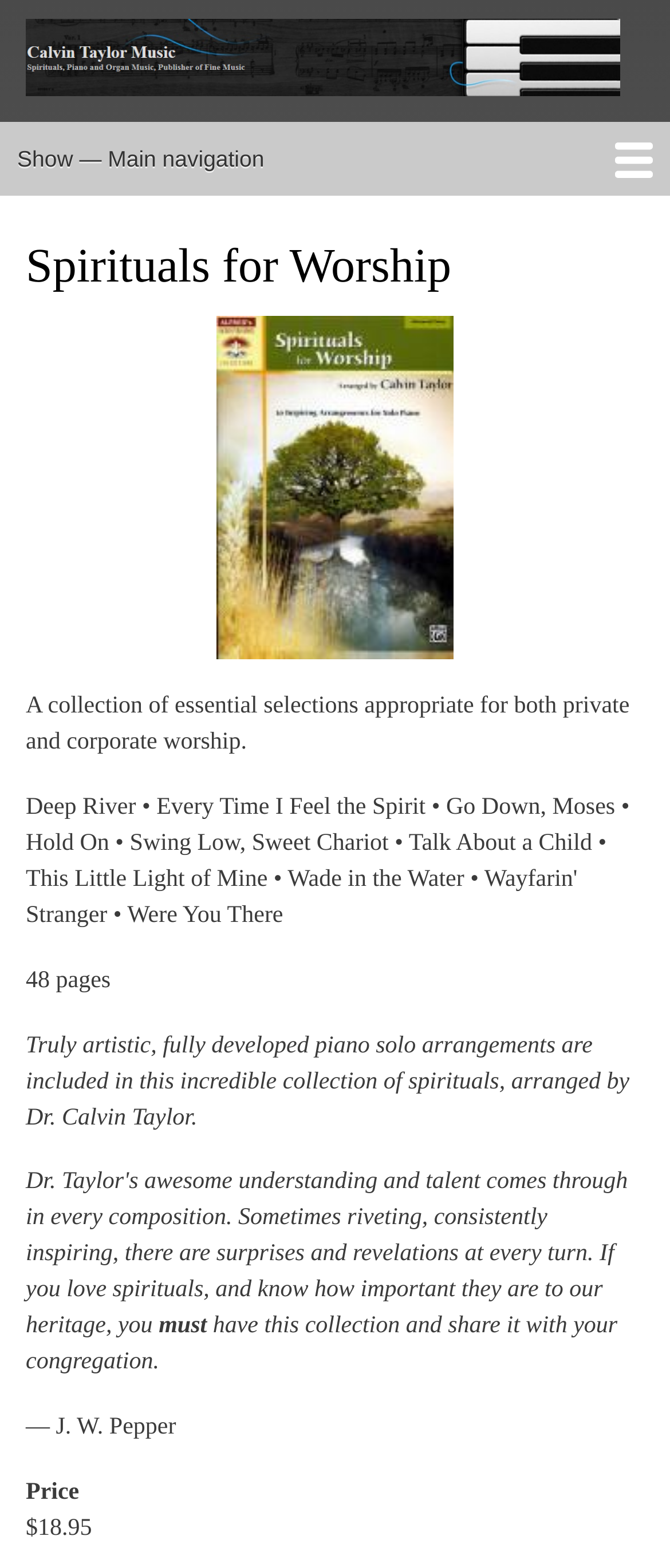Observe the image and answer the following question in detail: What is the price of the collection?

The price of the collection is obtained from the static text element '$18.95' which is a child element of the main content section.